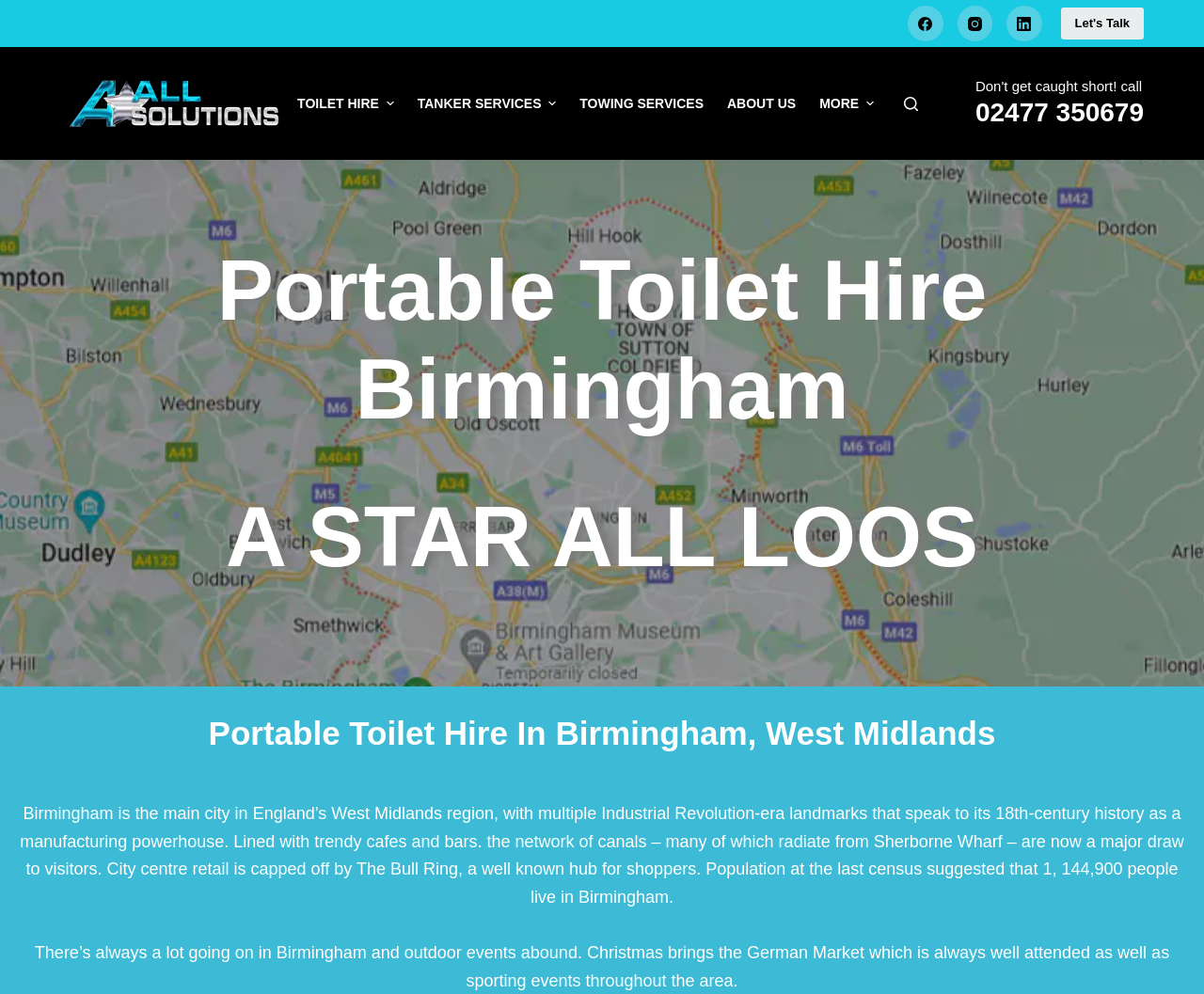What is the main service provided by A STAR ALL LOOS?
Carefully analyze the image and provide a detailed answer to the question.

I inferred this by looking at the menu items and links on the webpage, which suggest that portable toilet hire is a primary service offered by the company.